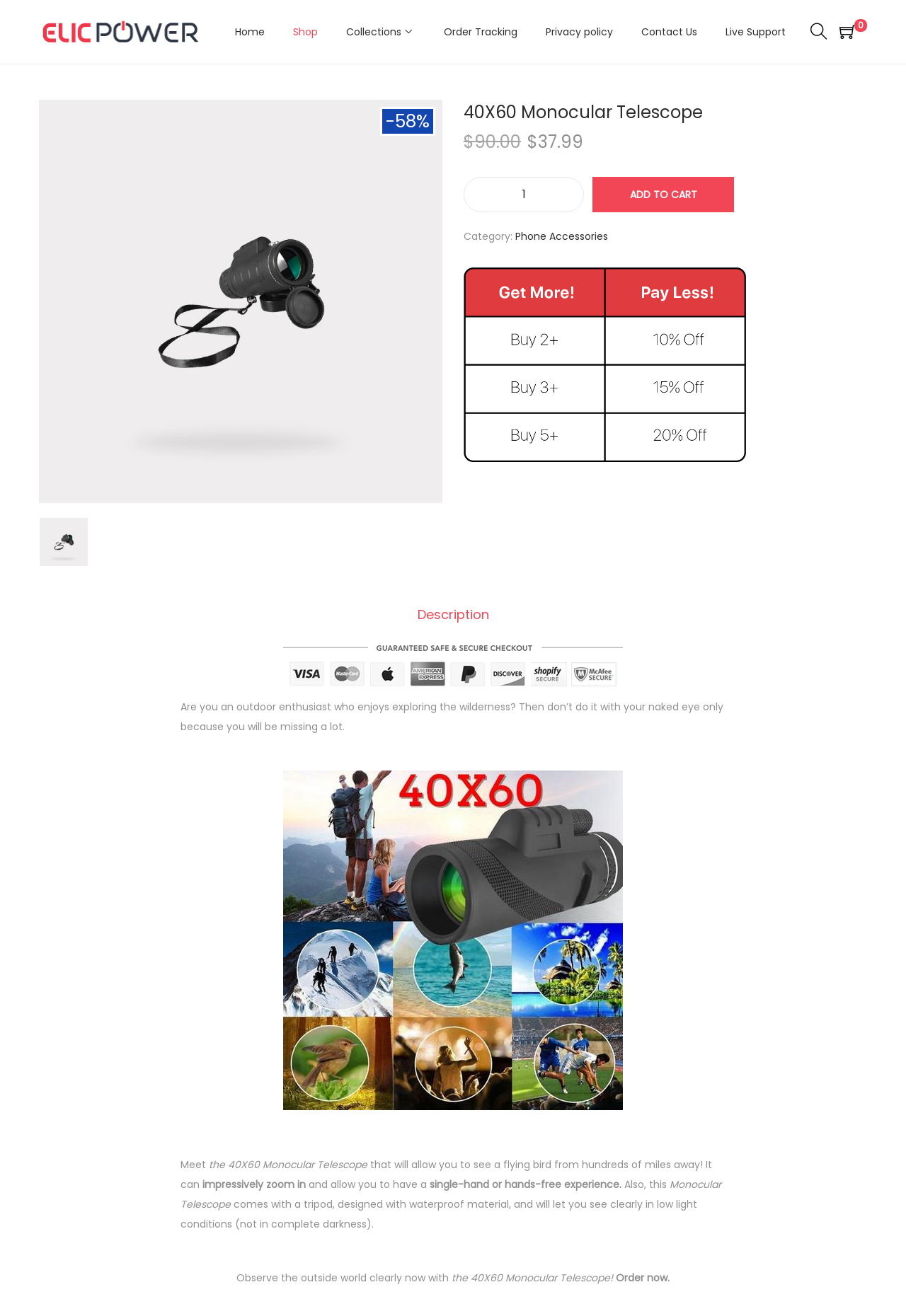Find the bounding box coordinates of the element you need to click on to perform this action: 'Change the quantity of the product'. The coordinates should be represented by four float values between 0 and 1, in the format [left, top, right, bottom].

[0.512, 0.14, 0.644, 0.155]